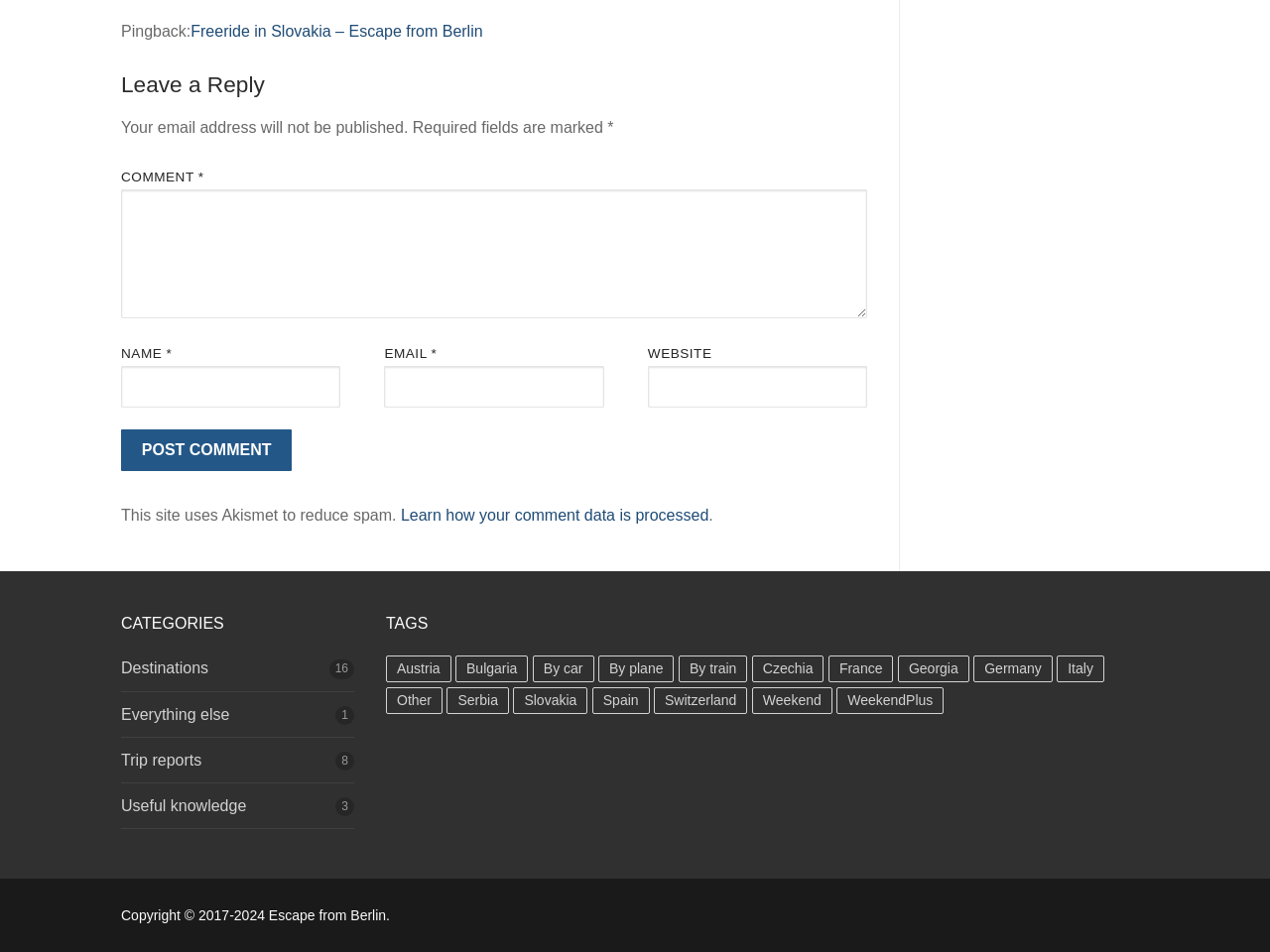Determine the bounding box coordinates for the area that needs to be clicked to fulfill this task: "View the 'HYDROPONICS GUIDES' link". The coordinates must be given as four float numbers between 0 and 1, i.e., [left, top, right, bottom].

None